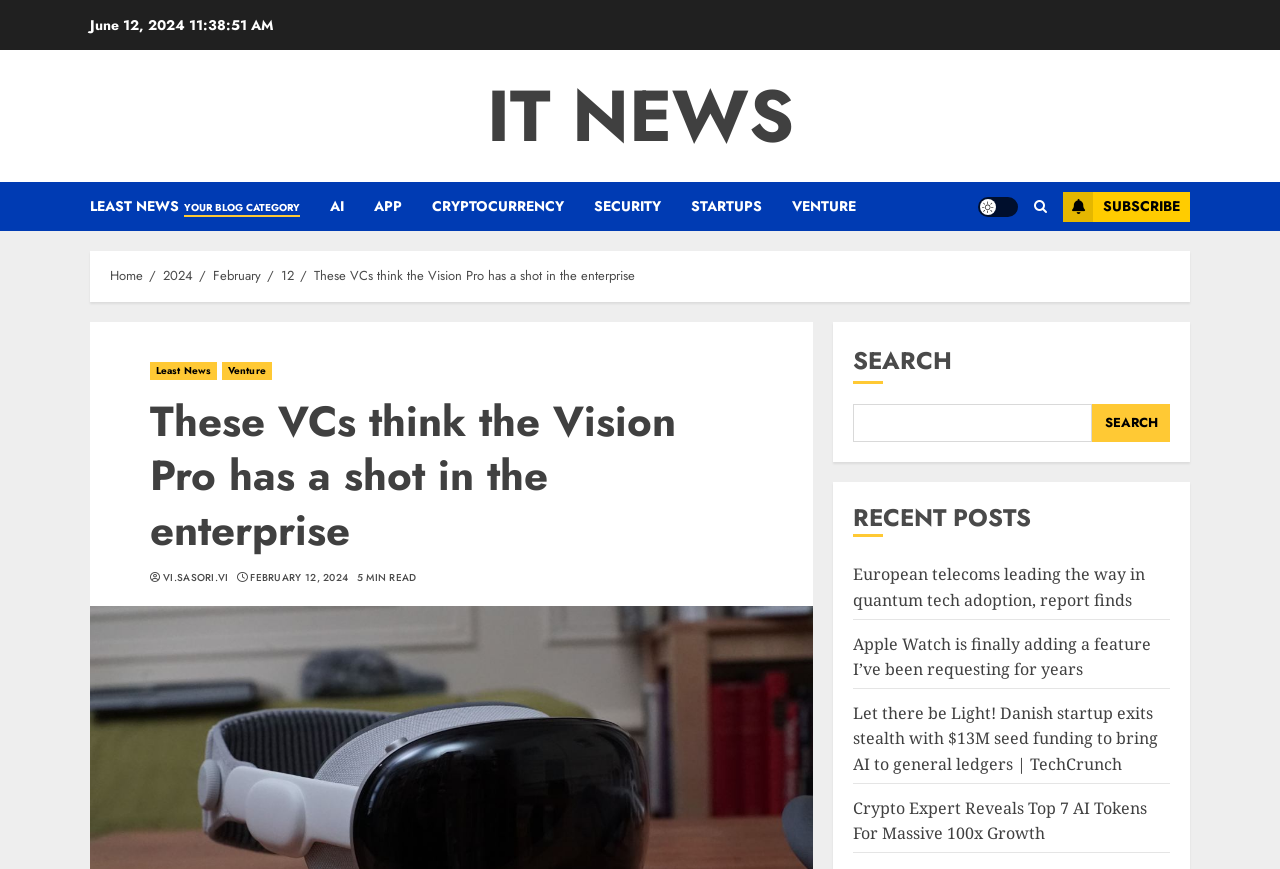Find the bounding box coordinates of the clickable element required to execute the following instruction: "Toggle the Light/Dark mode". Provide the coordinates as four float numbers between 0 and 1, i.e., [left, top, right, bottom].

[0.764, 0.226, 0.795, 0.249]